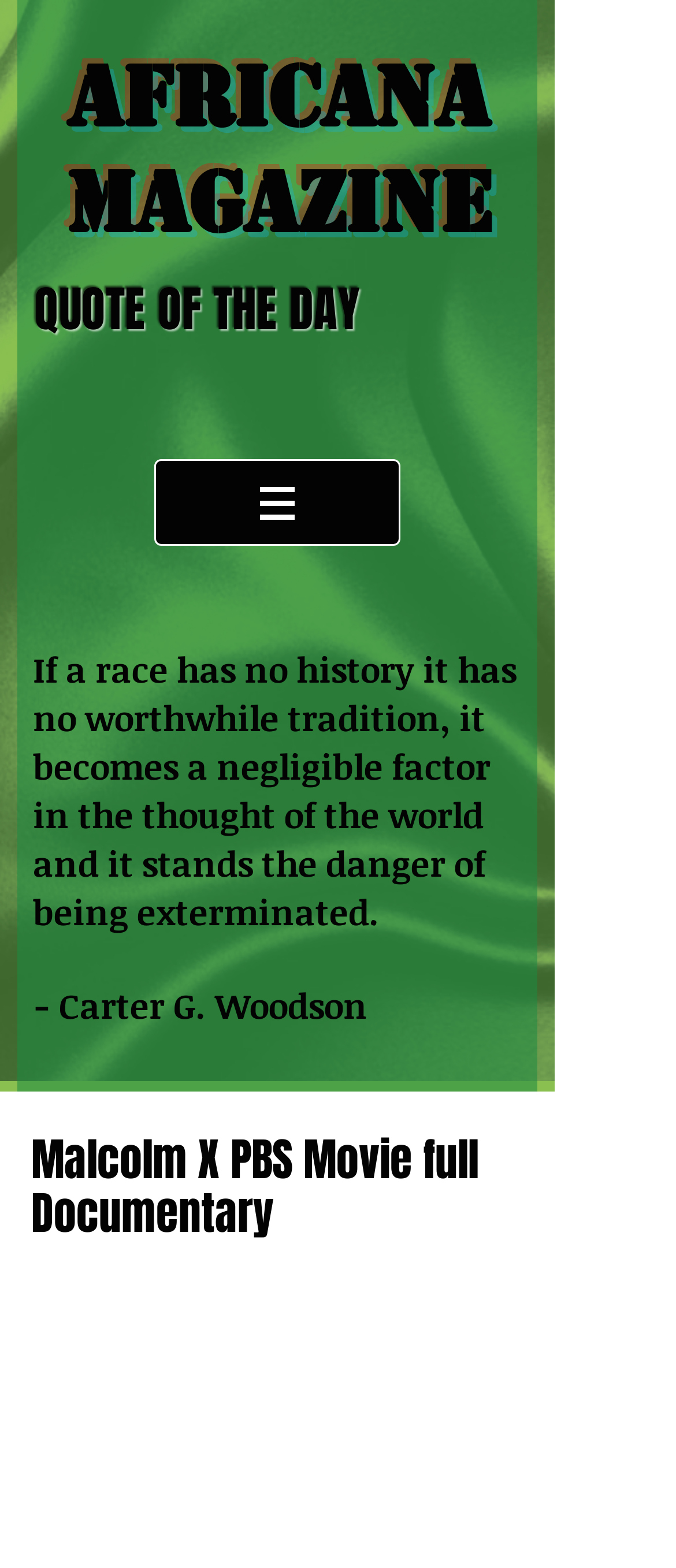Provide a one-word or brief phrase answer to the question:
How many headings are there on the webpage?

5